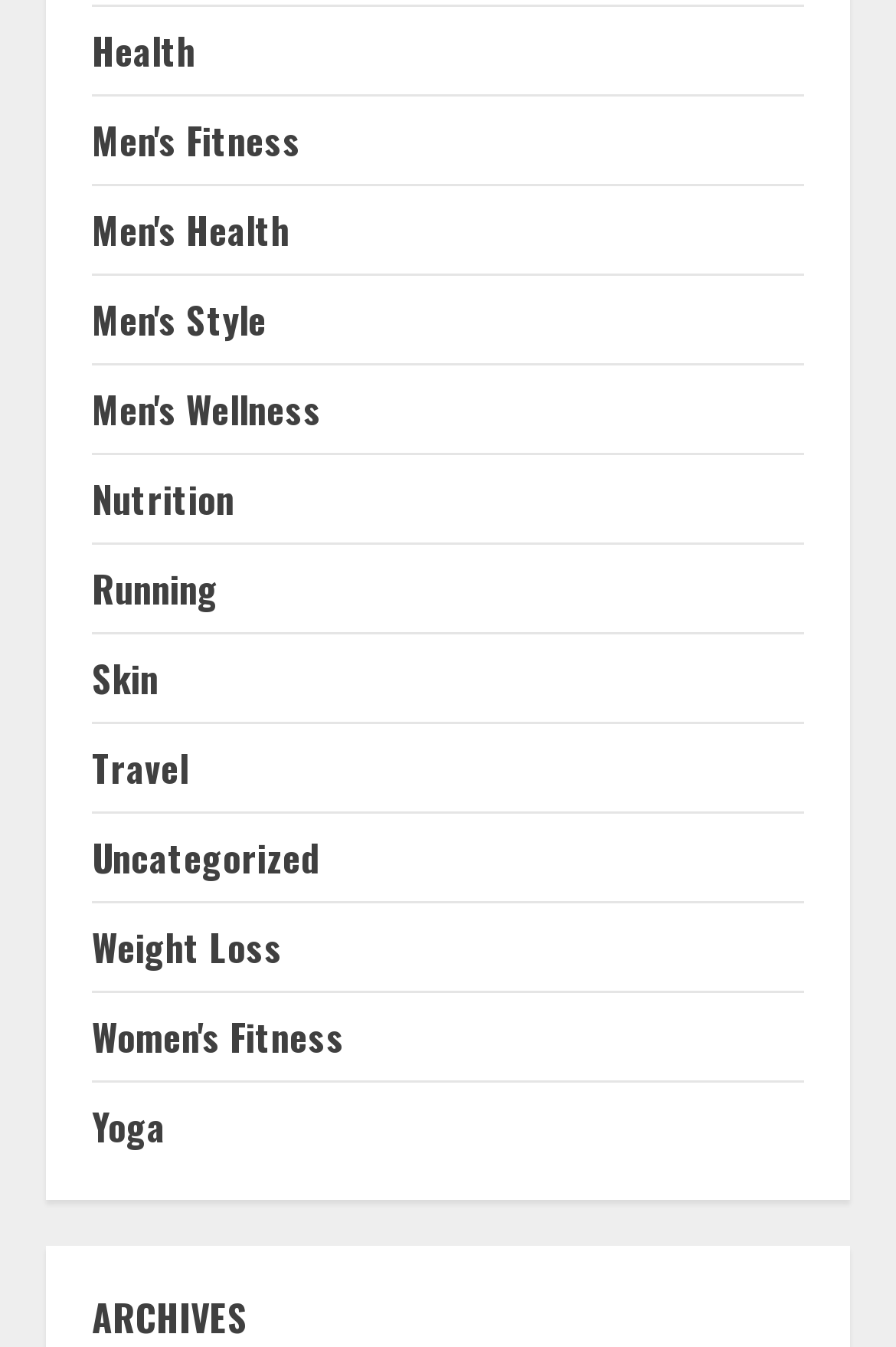Using the elements shown in the image, answer the question comprehensively: What is the last category listed on the webpage?

I looked at the list of links on the webpage and found that the last category listed is Yoga, which is located at the bottom of the list.